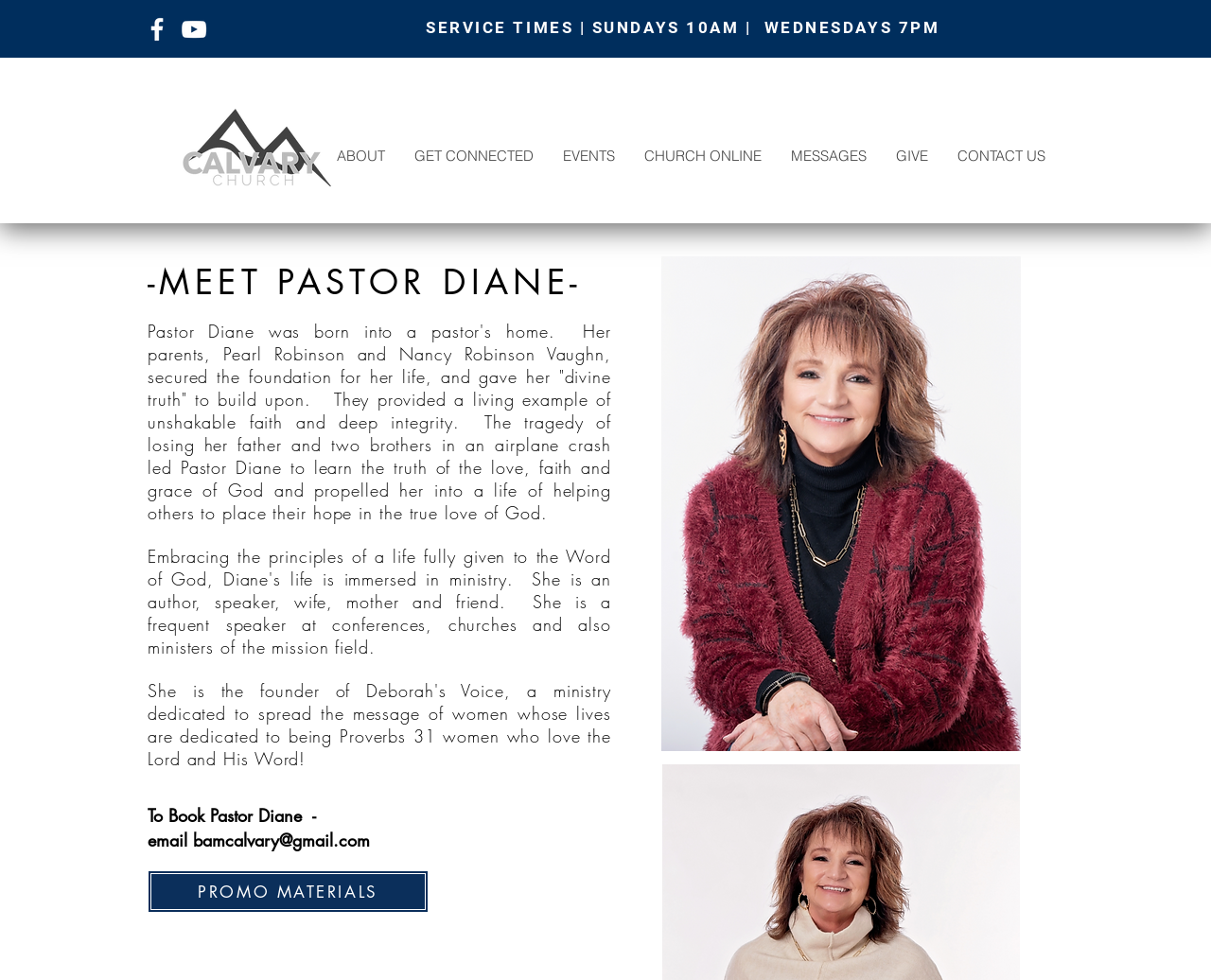From the webpage screenshot, predict the bounding box coordinates (top-left x, top-left y, bottom-right x, bottom-right y) for the UI element described here: 1 Day Courses

None